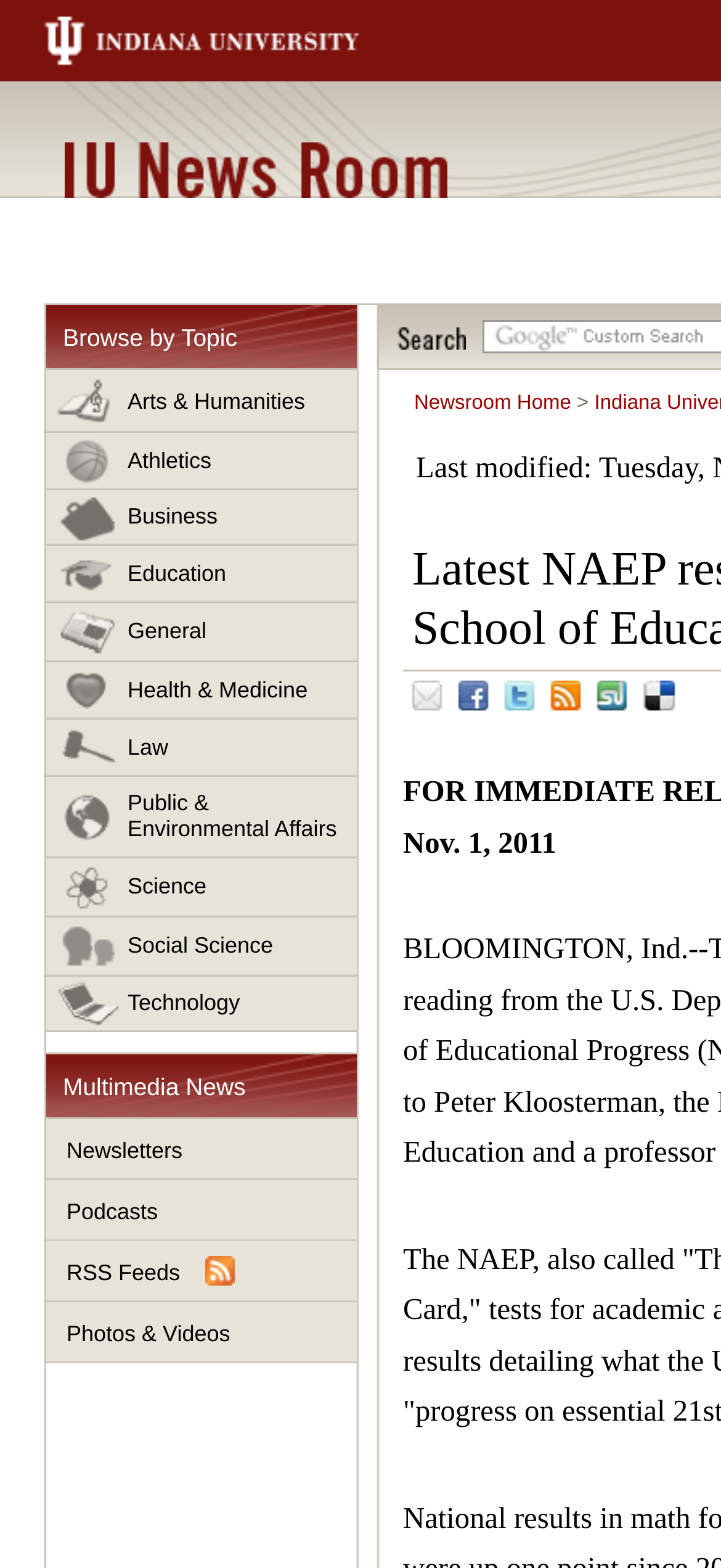Provide the bounding box coordinates of the HTML element described as: "IU News Room". The bounding box coordinates should be four float numbers between 0 and 1, i.e., [left, top, right, bottom].

[0.09, 0.091, 0.621, 0.126]